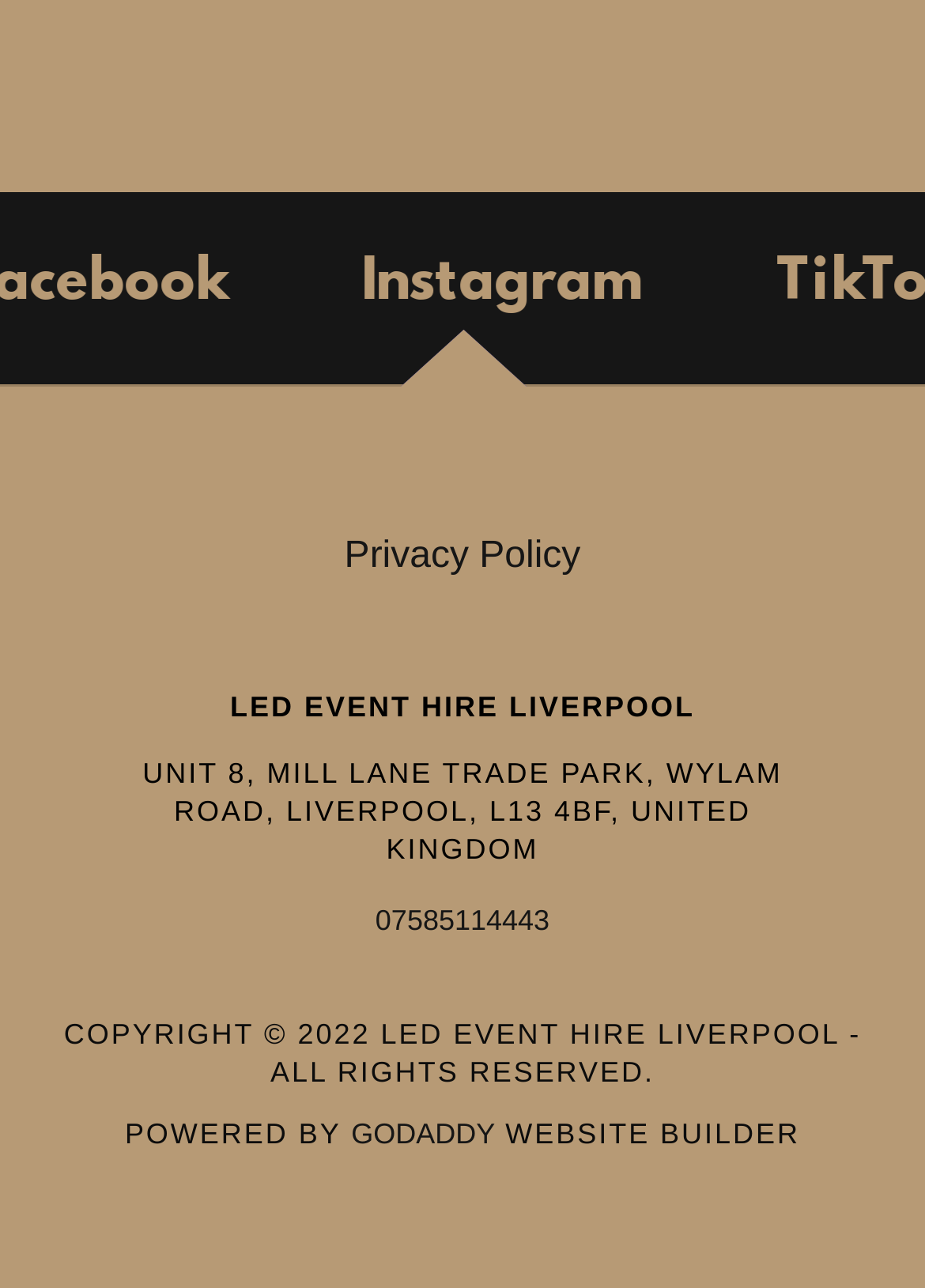Use a single word or phrase to answer the question: 
What is the address of the company?

UNIT 8, MILL LANE TRADE PARK, WYLAM ROAD, LIVERPOOL, L13 4BF, UNITED KINGDOM